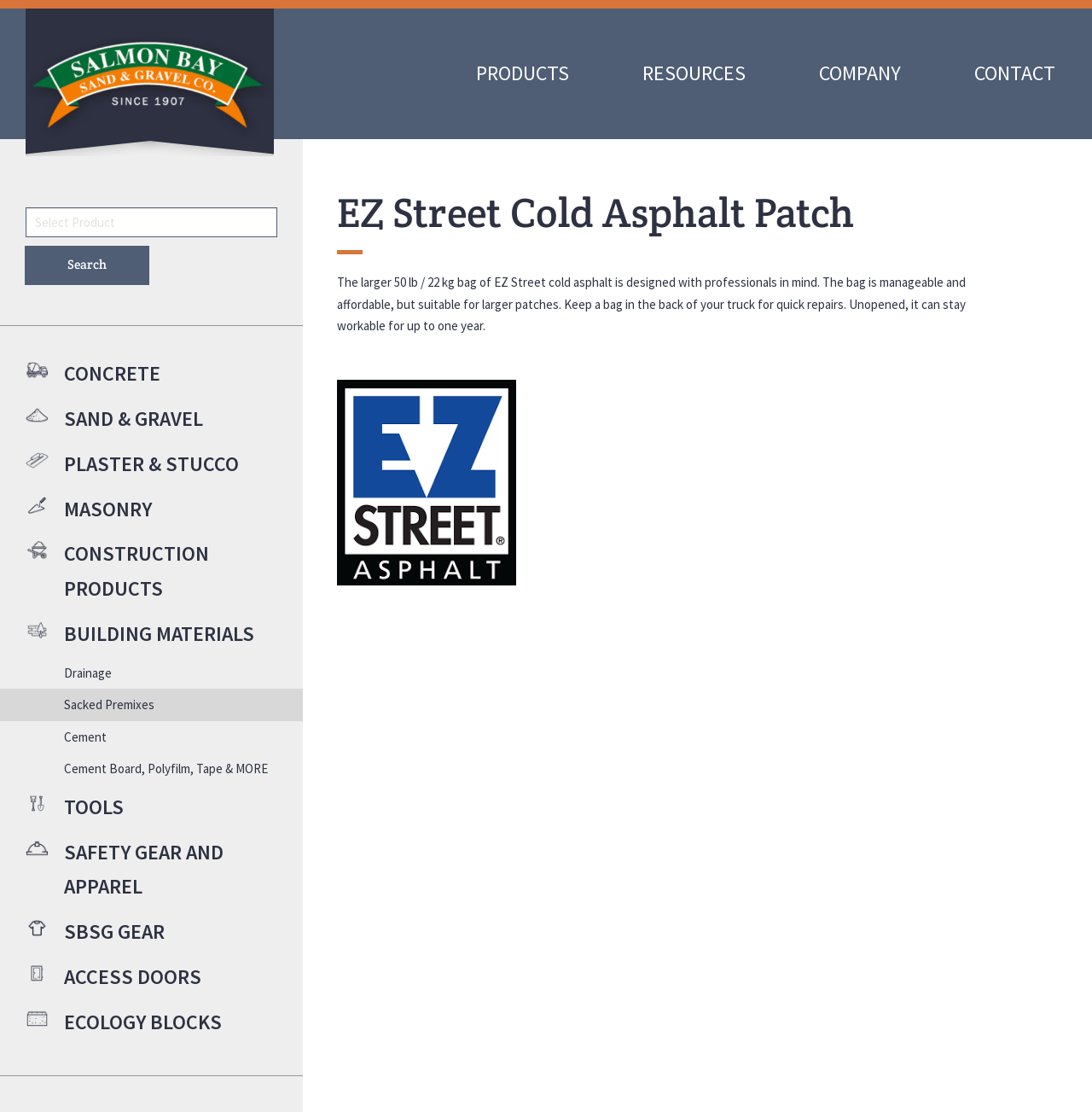Please identify the coordinates of the bounding box that should be clicked to fulfill this instruction: "Click the 'FINANCING AVAILABLE' link".

None